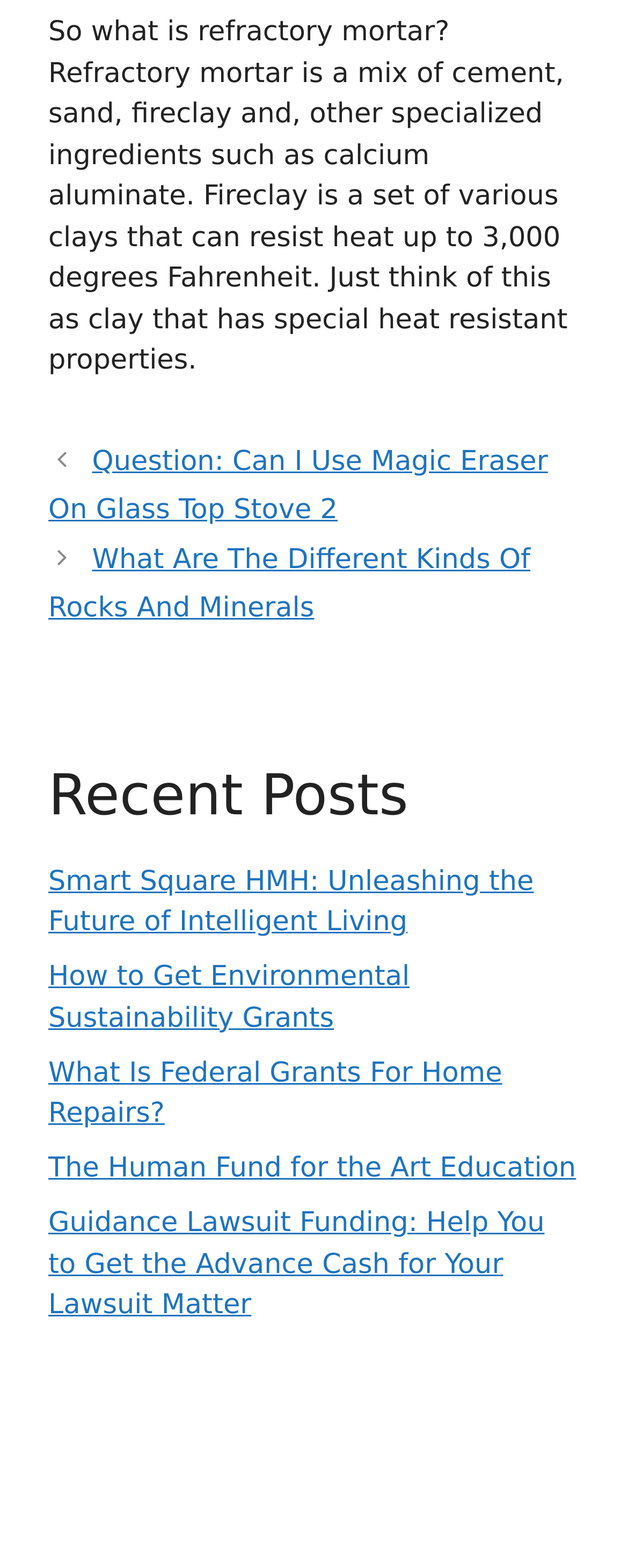Give a one-word or phrase response to the following question: What is the last link in the Recent Posts section?

Guidance Lawsuit Funding